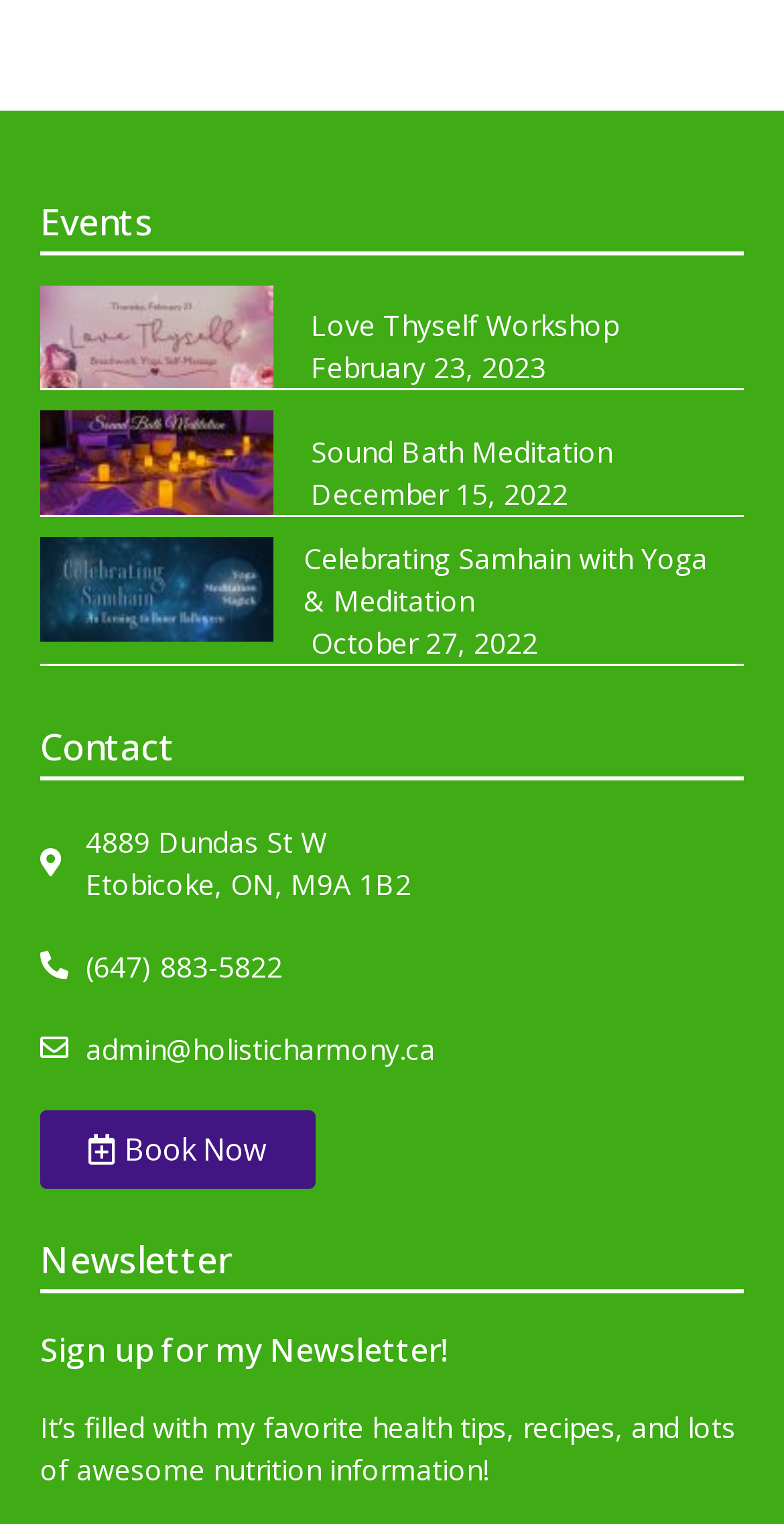What is the purpose of the newsletter?
Answer the question with as much detail as you can, using the image as a reference.

I read the static text element that describes the newsletter and found that it is filled with the author's favorite health tips, recipes, and lots of awesome nutrition information.